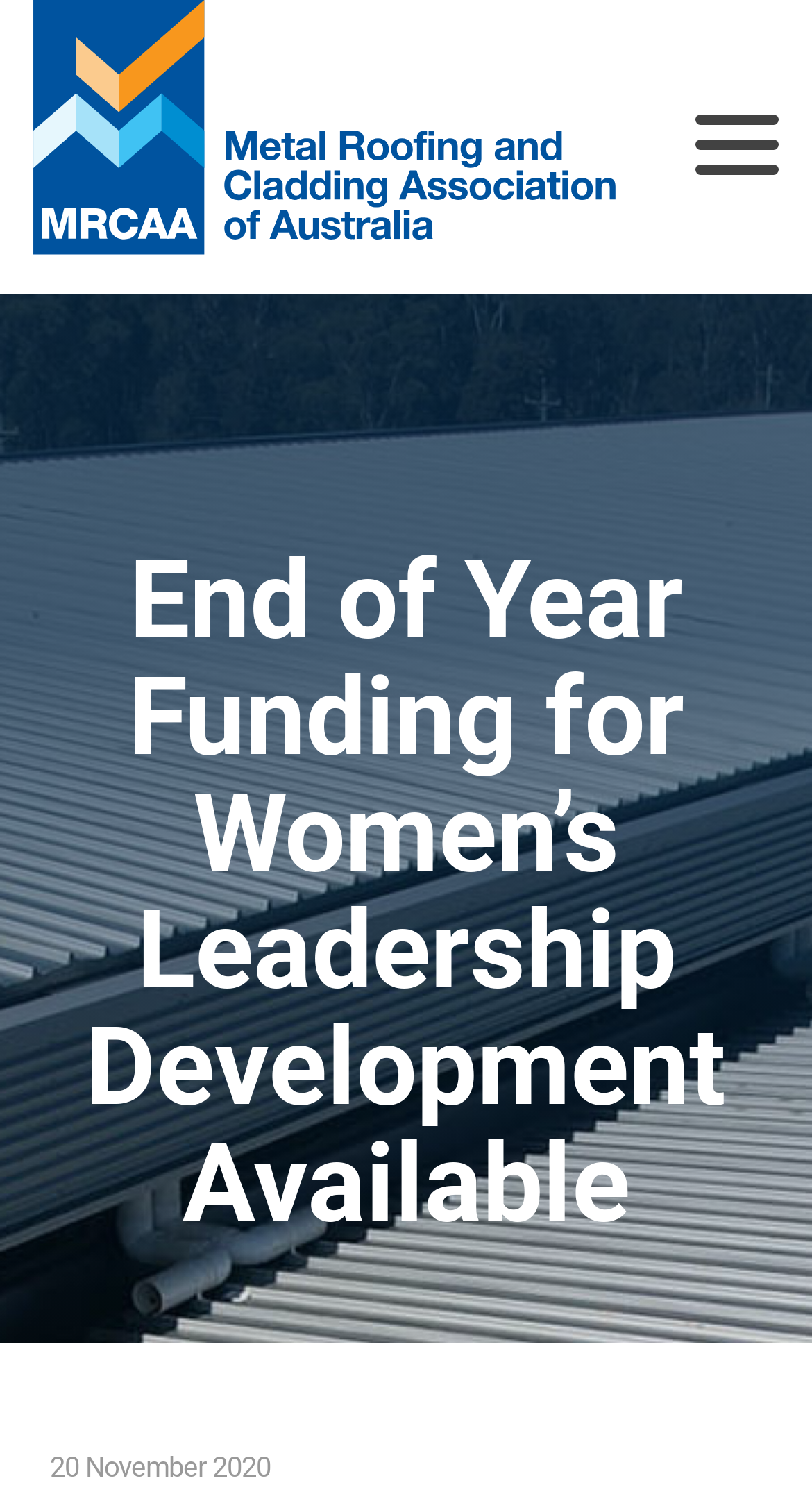Respond to the question with just a single word or phrase: 
When was the latest article published?

20 November 2020